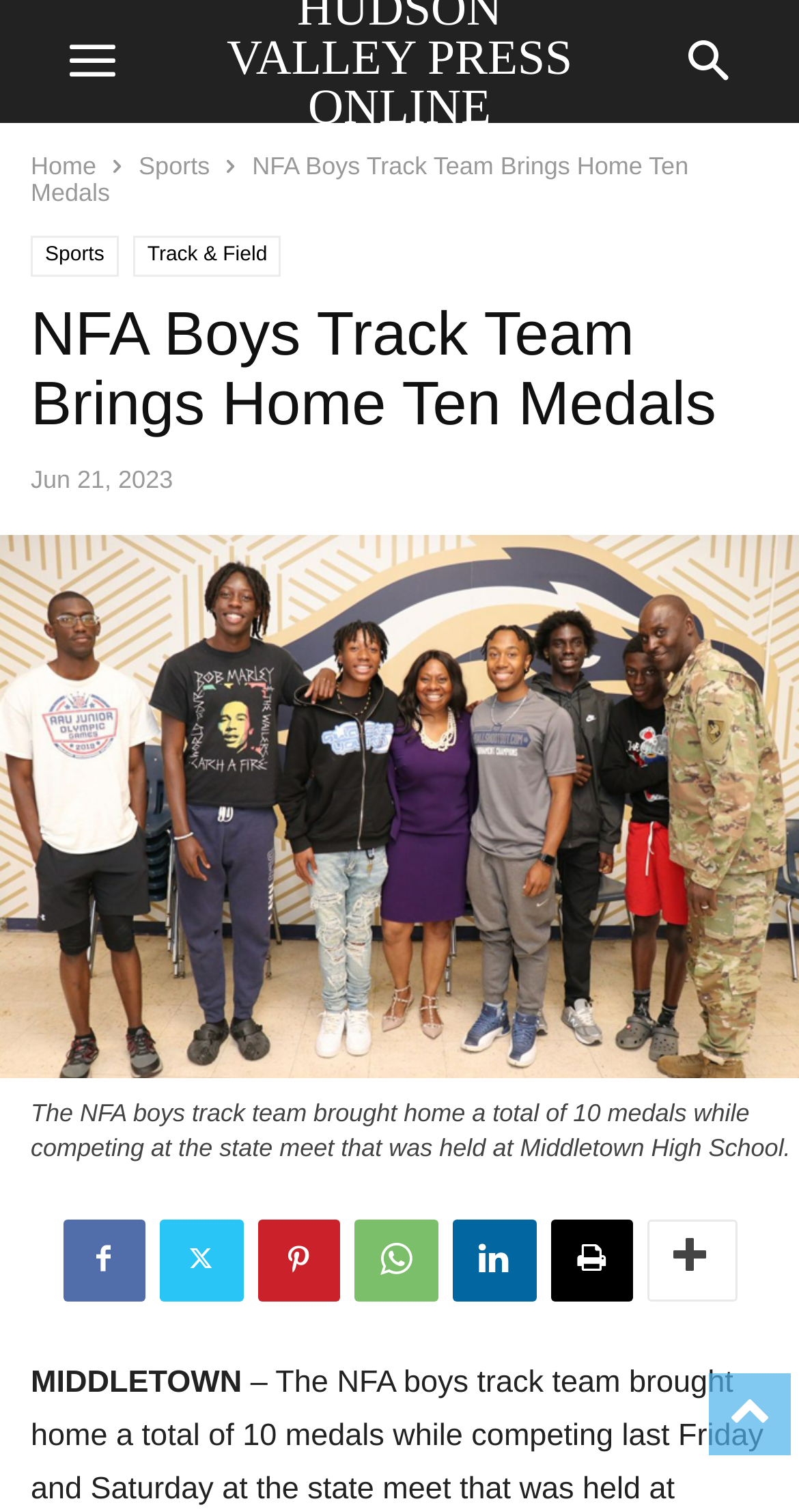Please predict the bounding box coordinates of the element's region where a click is necessary to complete the following instruction: "View Track & Field". The coordinates should be represented by four float numbers between 0 and 1, i.e., [left, top, right, bottom].

[0.166, 0.156, 0.352, 0.183]